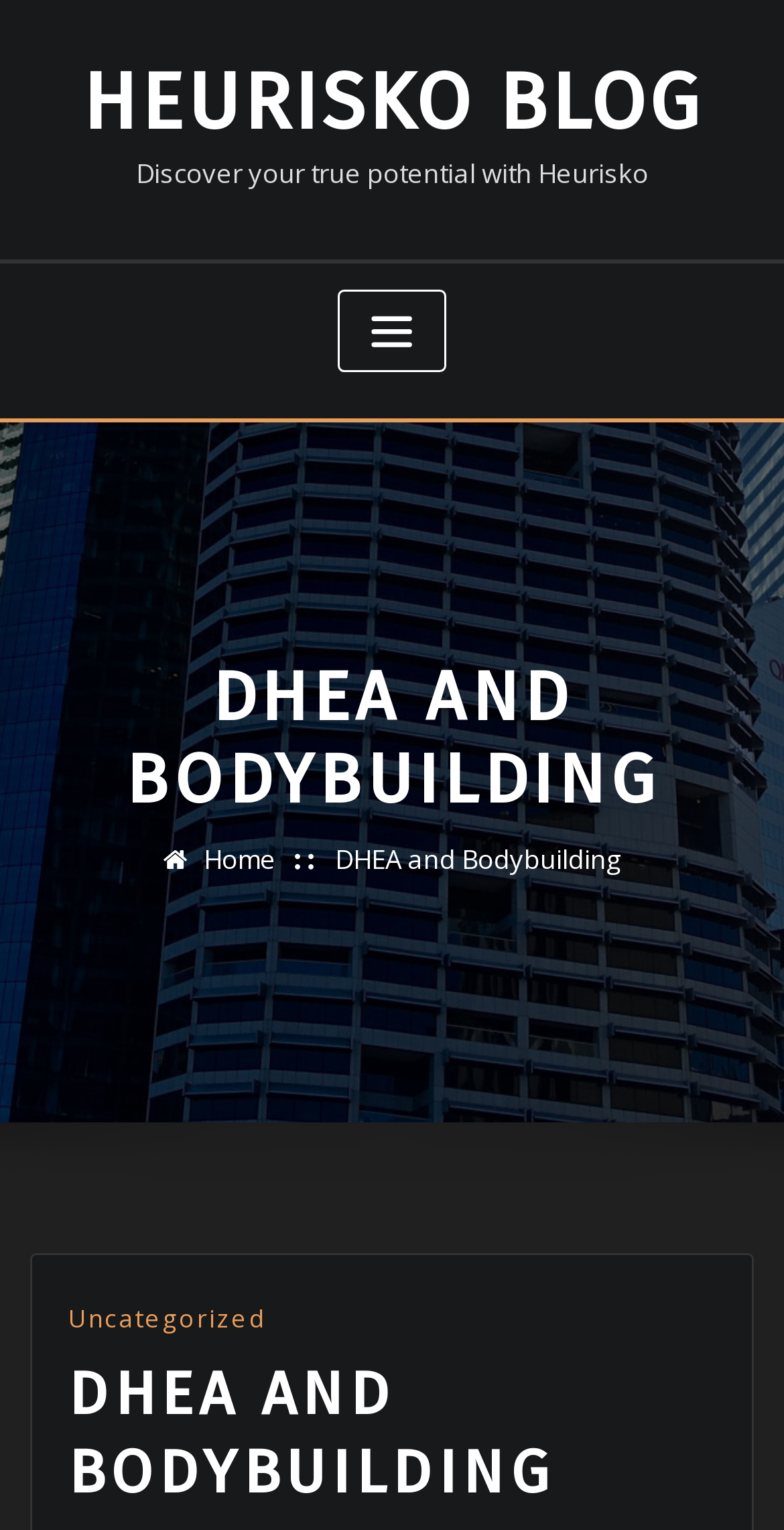Find the primary header on the webpage and provide its text.

DHEA AND BODYBUILDING